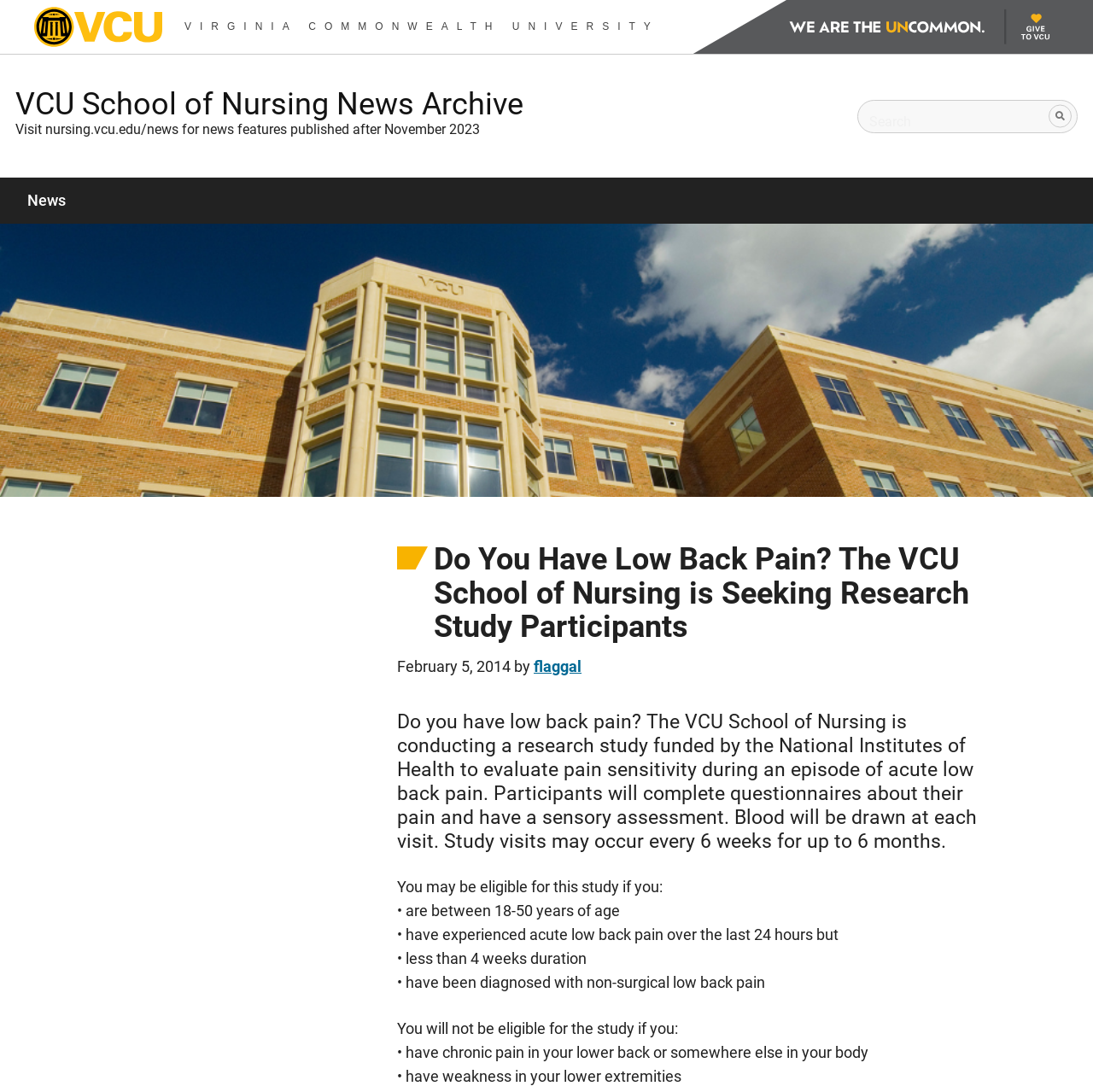What is the purpose of the blood draw in the study?
Kindly give a detailed and elaborate answer to the question.

The text mentions that blood will be drawn at each visit, but it does not specify the purpose of the blood draw.